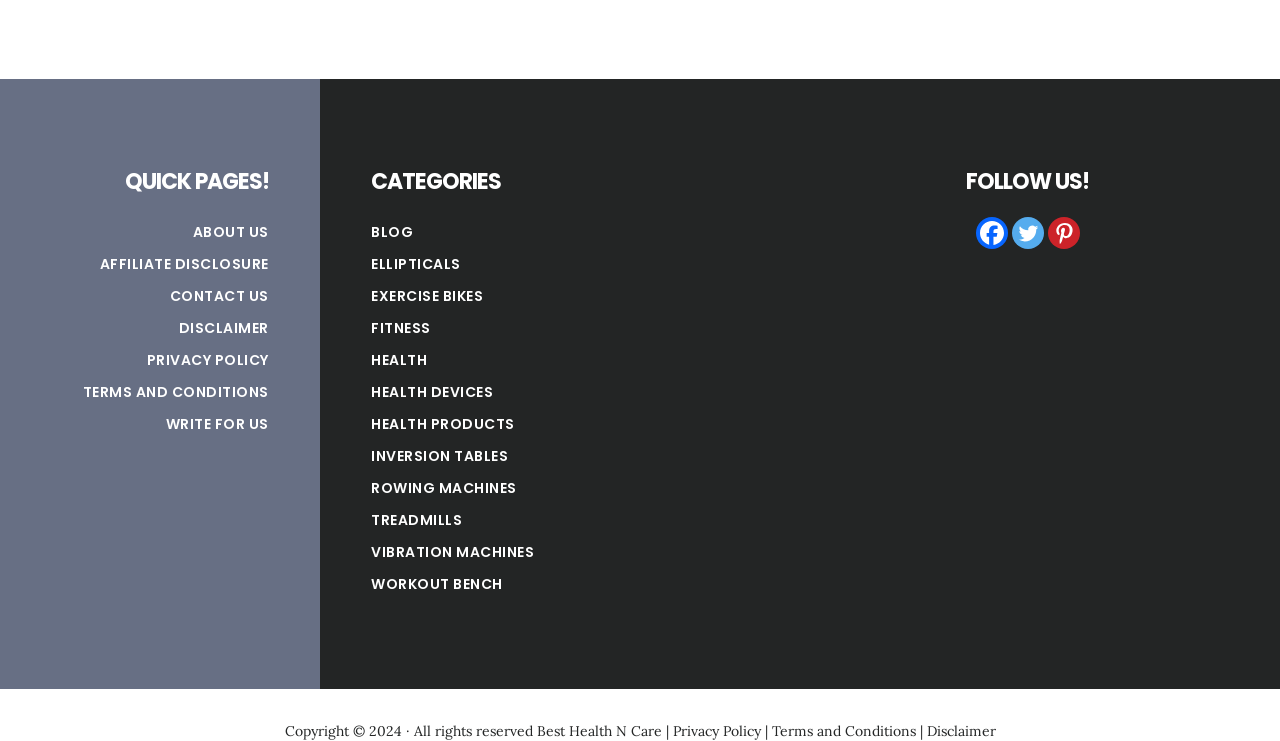What is the purpose of the 'WRITE FOR US' link?
From the screenshot, provide a brief answer in one word or phrase.

To submit articles or content